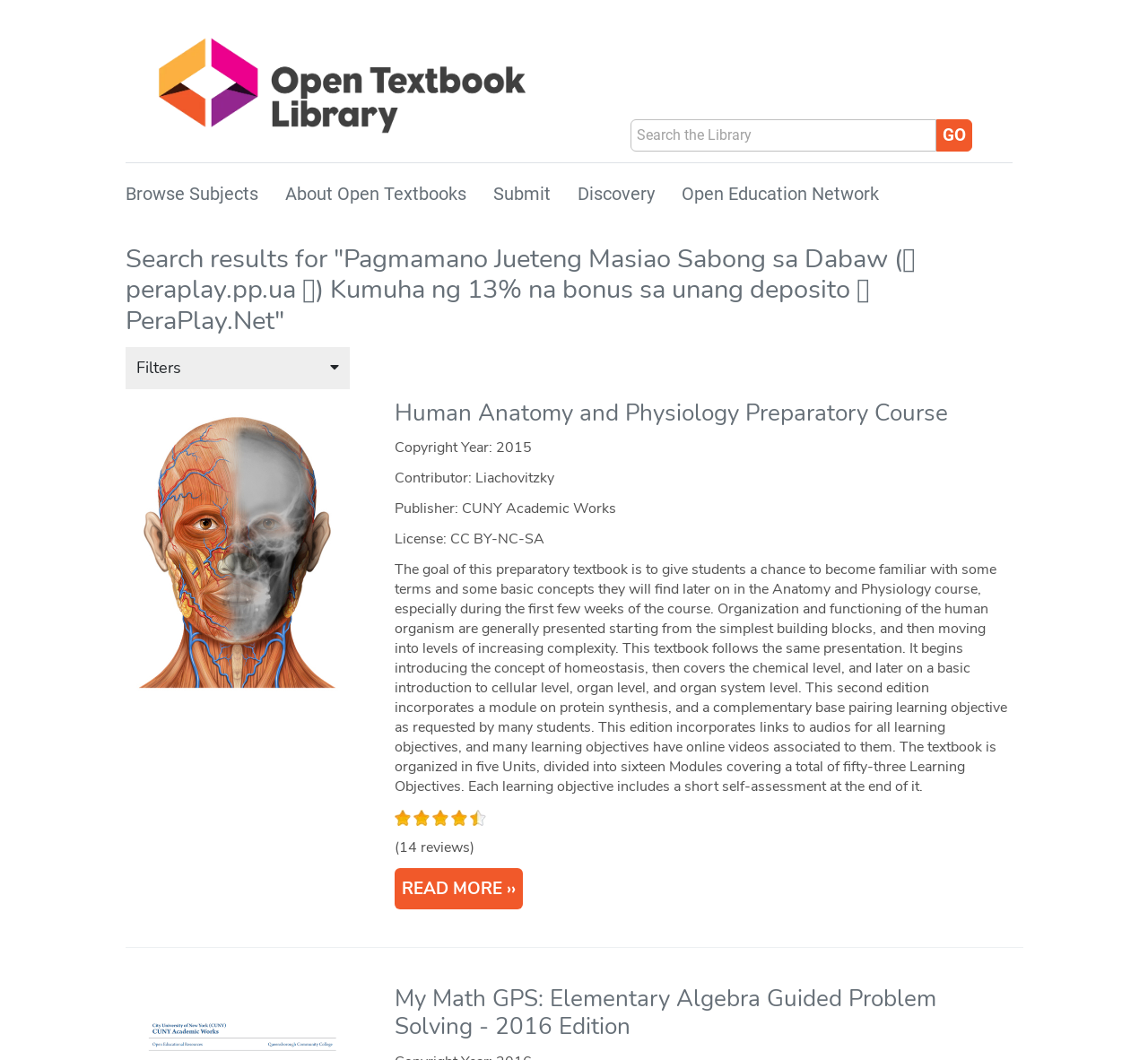Please locate the bounding box coordinates of the element that should be clicked to achieve the given instruction: "Browse subjects".

[0.109, 0.172, 0.225, 0.193]